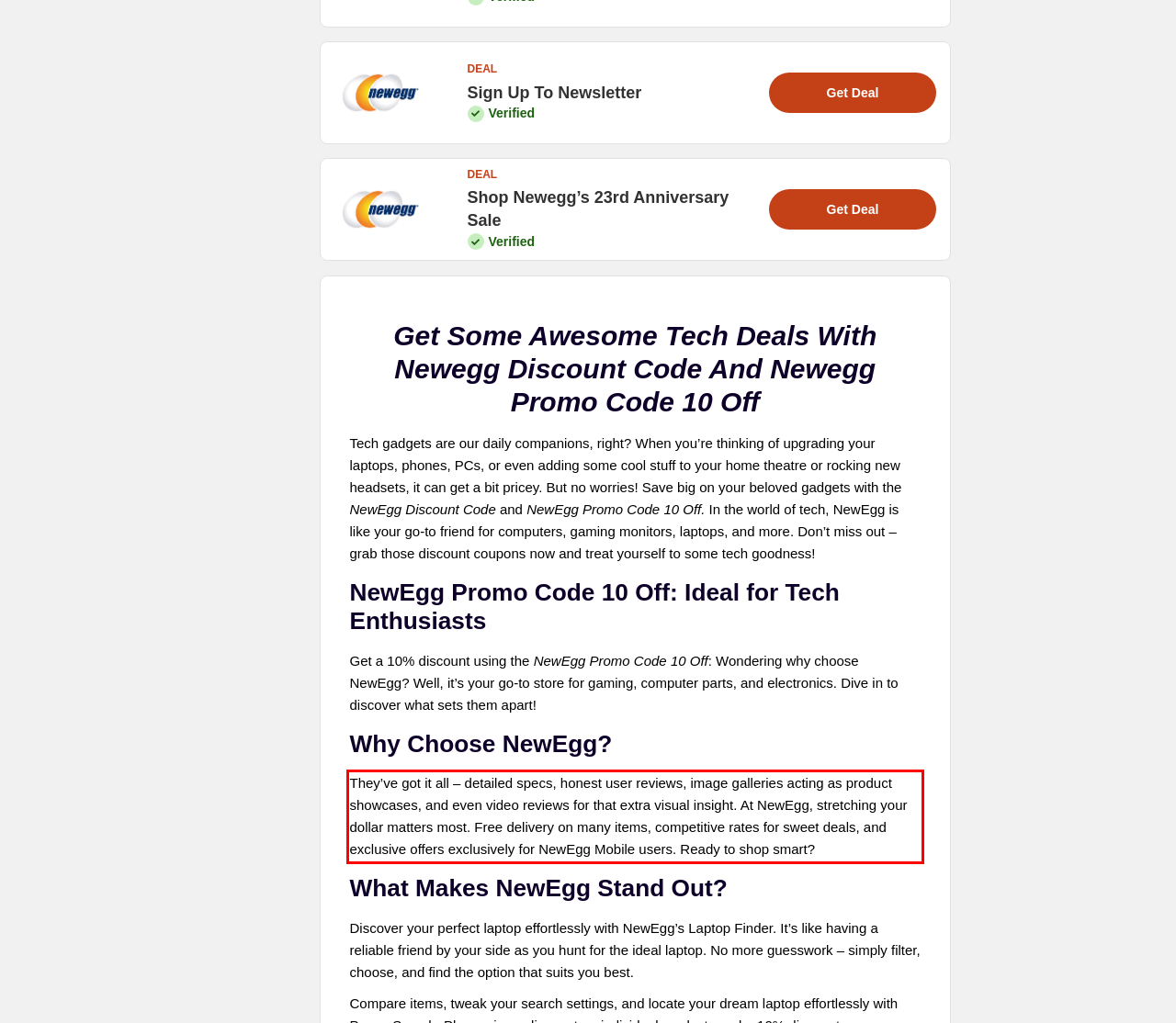Using the provided webpage screenshot, identify and read the text within the red rectangle bounding box.

They’ve got it all – detailed specs, honest user reviews, image galleries acting as product showcases, and even video reviews for that extra visual insight. At NewEgg, stretching your dollar matters most. Free delivery on many items, competitive rates for sweet deals, and exclusive offers exclusively for NewEgg Mobile users. Ready to shop smart?